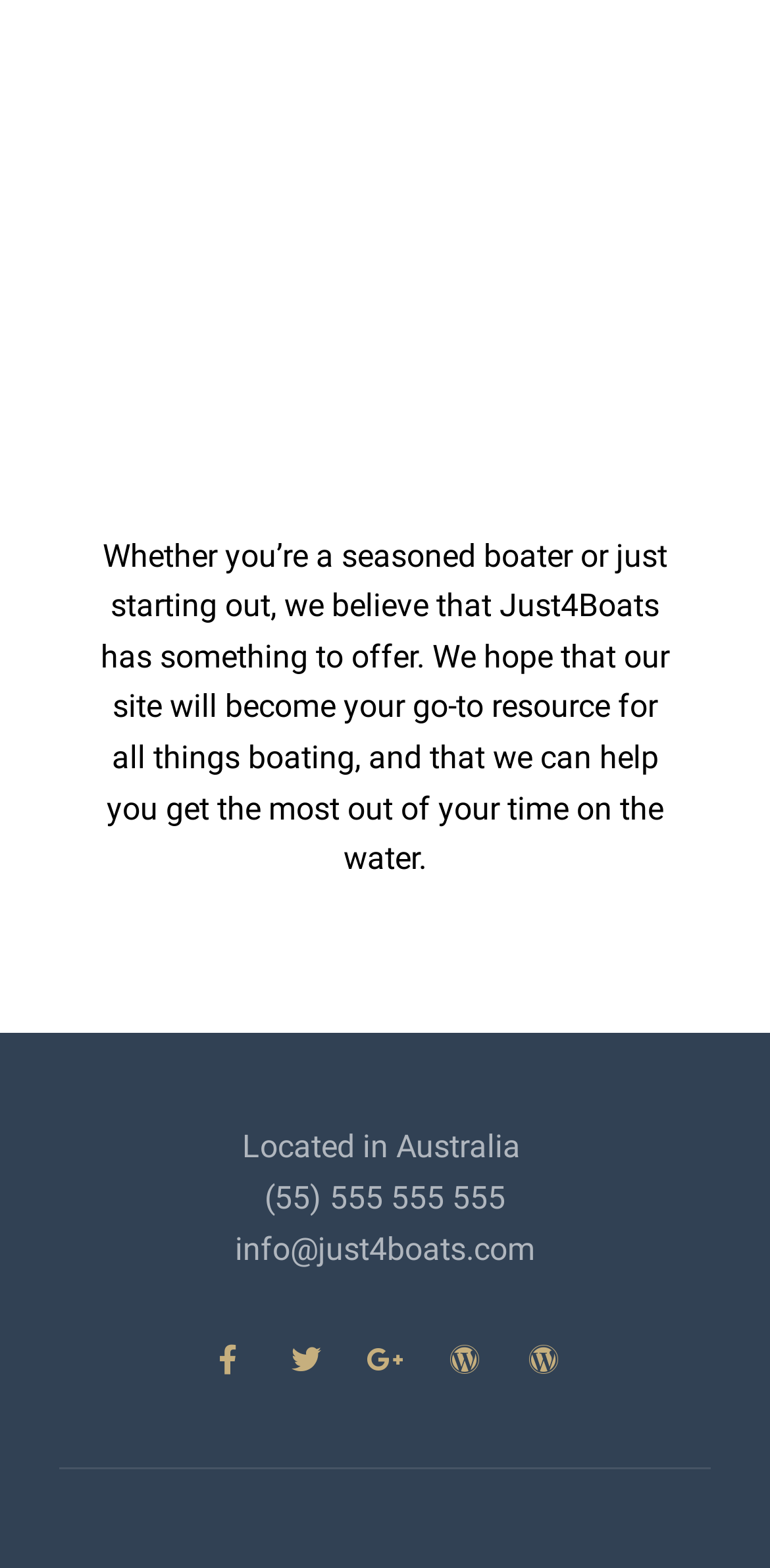Determine the bounding box coordinates for the UI element described. Format the coordinates as (top-left x, top-left y, bottom-right x, bottom-right y) and ensure all values are between 0 and 1. Element description: Tethys Corporate update 3-20-2024

None